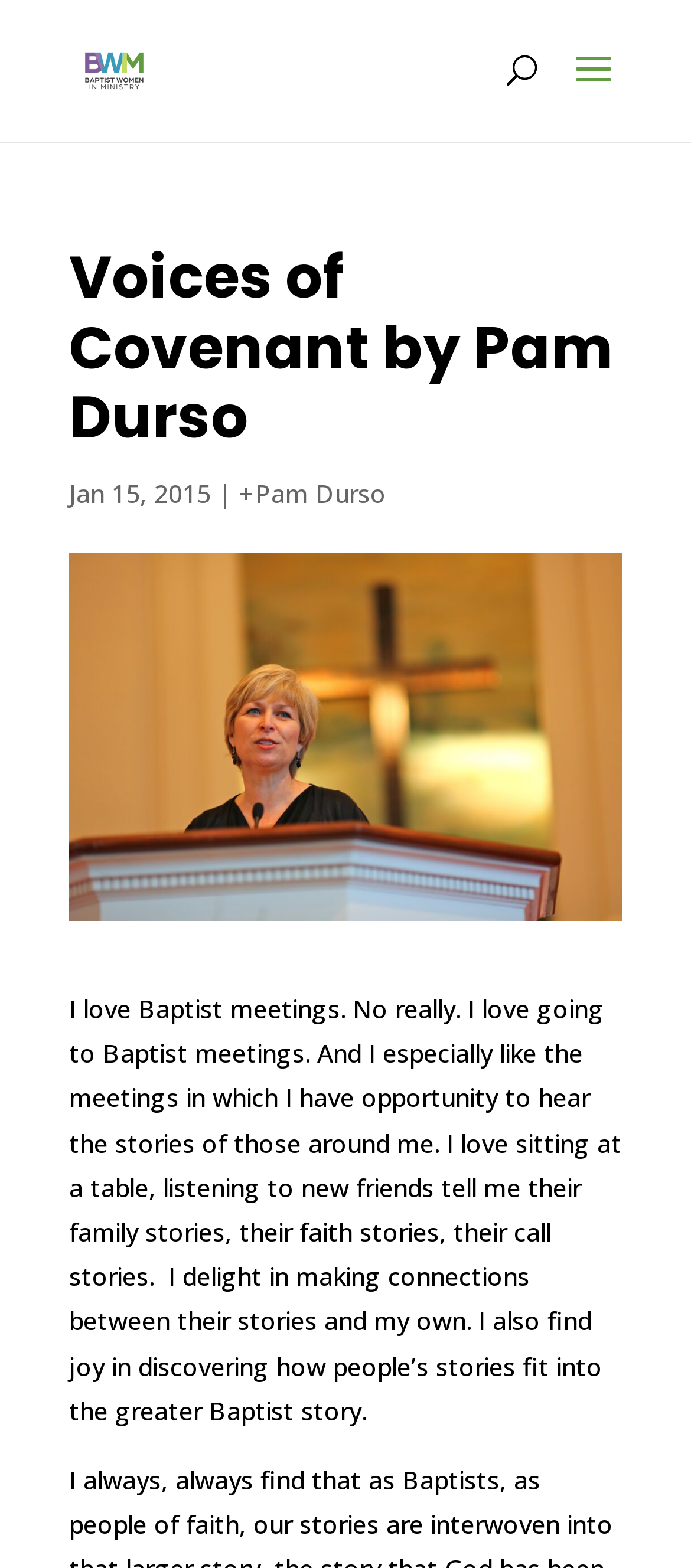What is the date of the article?
Based on the image, answer the question with as much detail as possible.

I found the date of the article by looking at the static text element that contains the date, which is 'Jan 15, 2015'. This element is located below the main heading and above the article content.